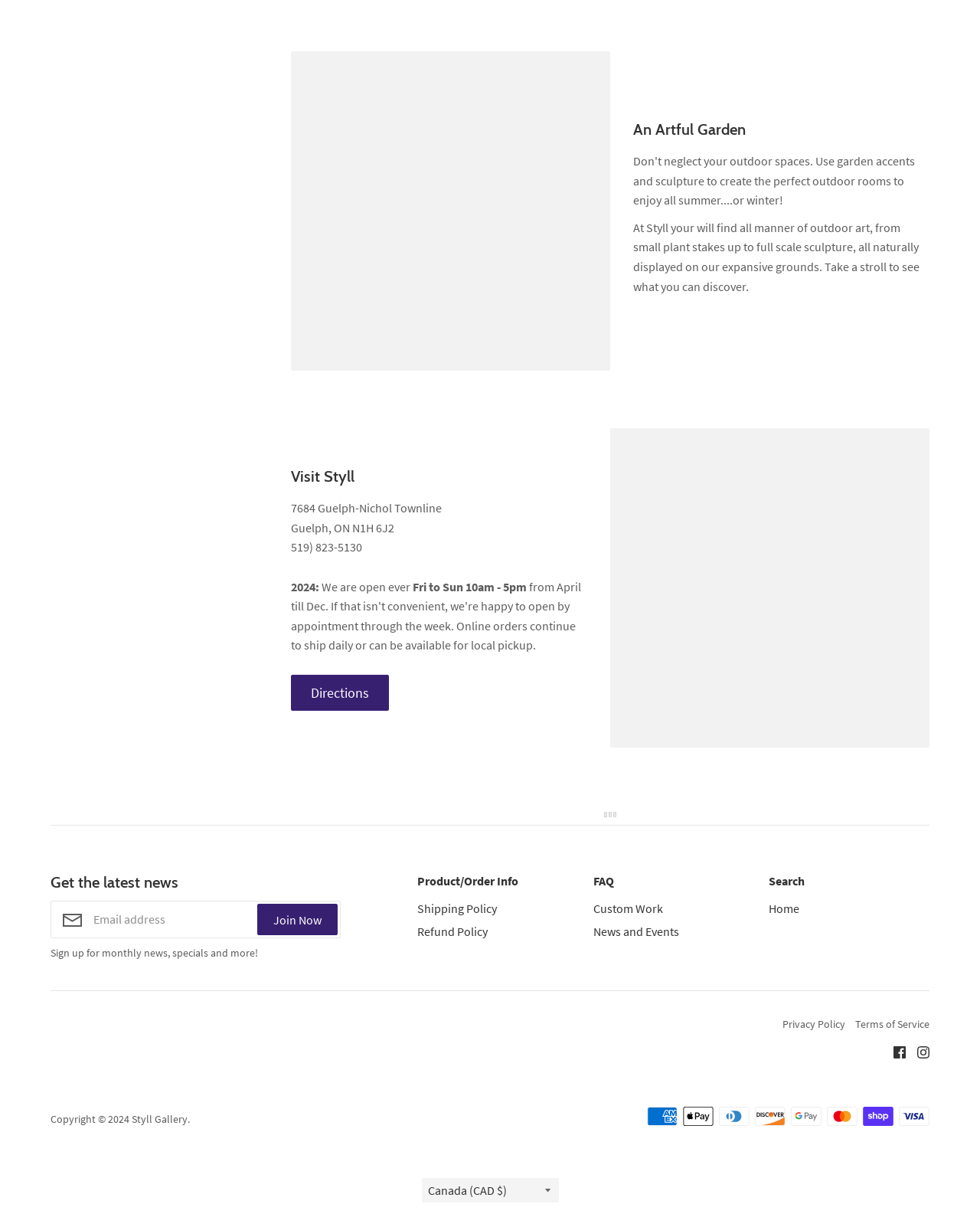Highlight the bounding box coordinates of the element you need to click to perform the following instruction: "View Facebook page."

[0.9, 0.85, 0.924, 0.863]